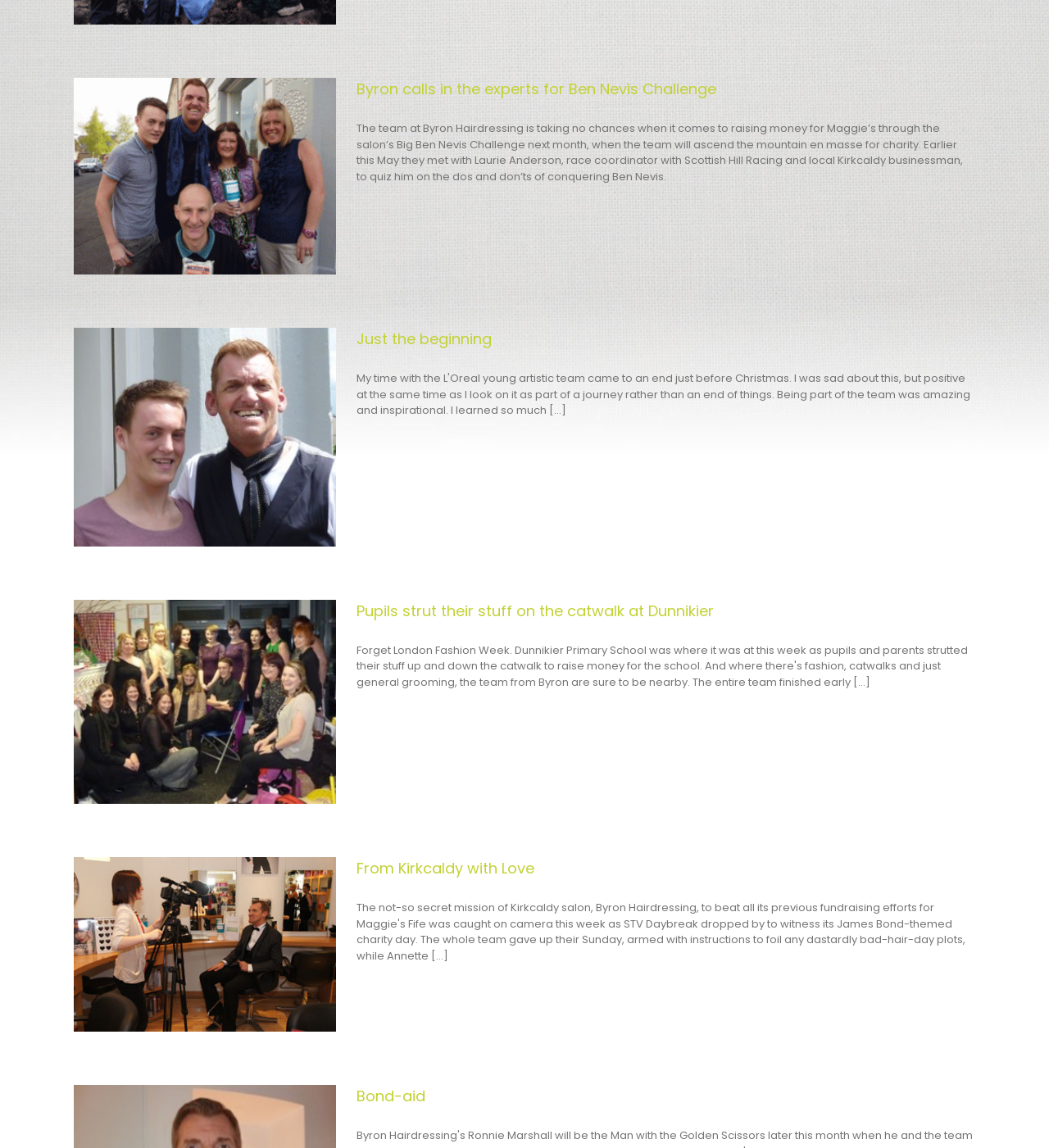Given the description: "From Kirkcaldy with Love", determine the bounding box coordinates of the UI element. The coordinates should be formatted as four float numbers between 0 and 1, [left, top, right, bottom].

[0.34, 0.748, 0.509, 0.765]